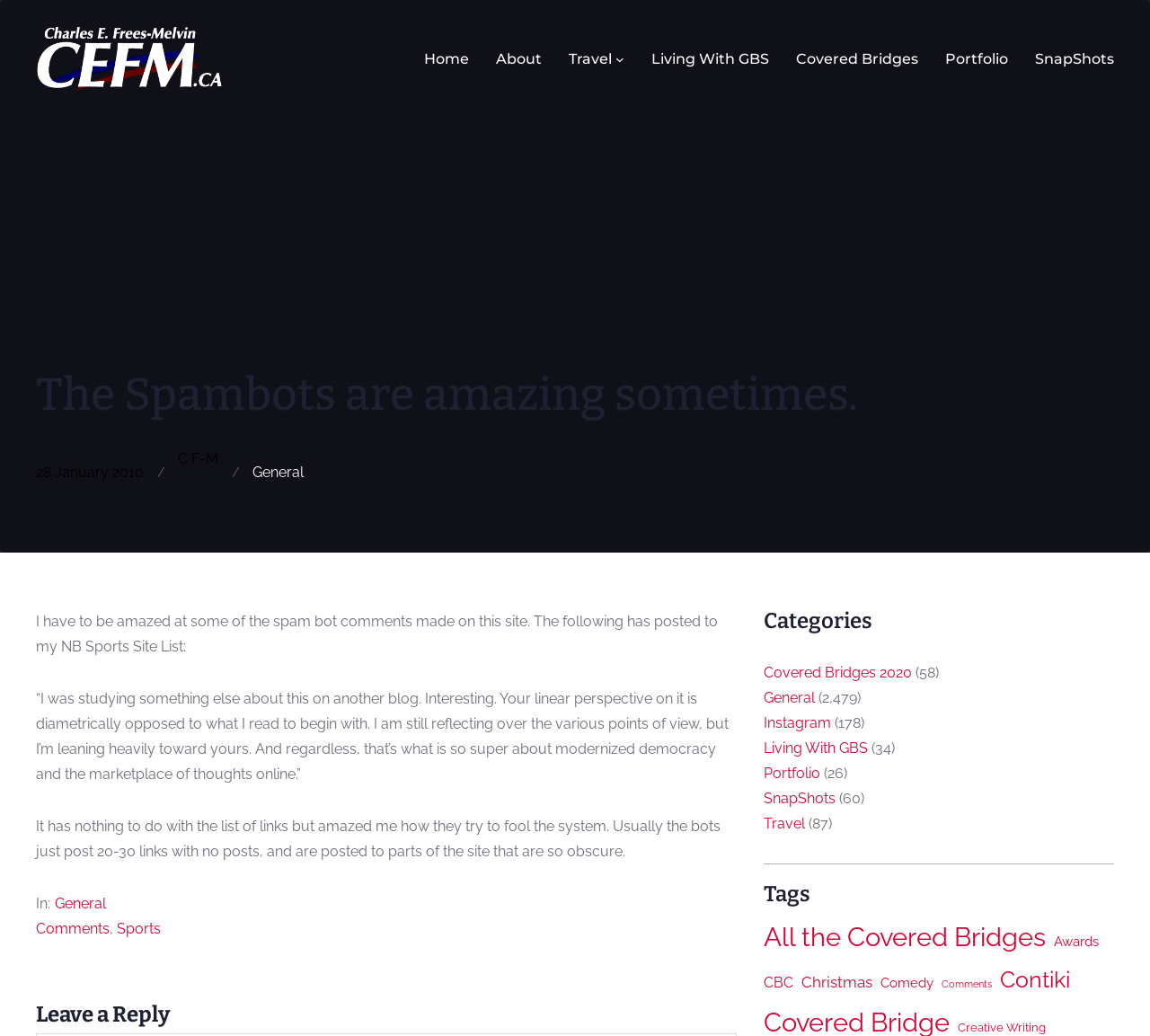Provide the bounding box coordinates of the HTML element this sentence describes: "Covered Bridges".

[0.692, 0.045, 0.798, 0.069]